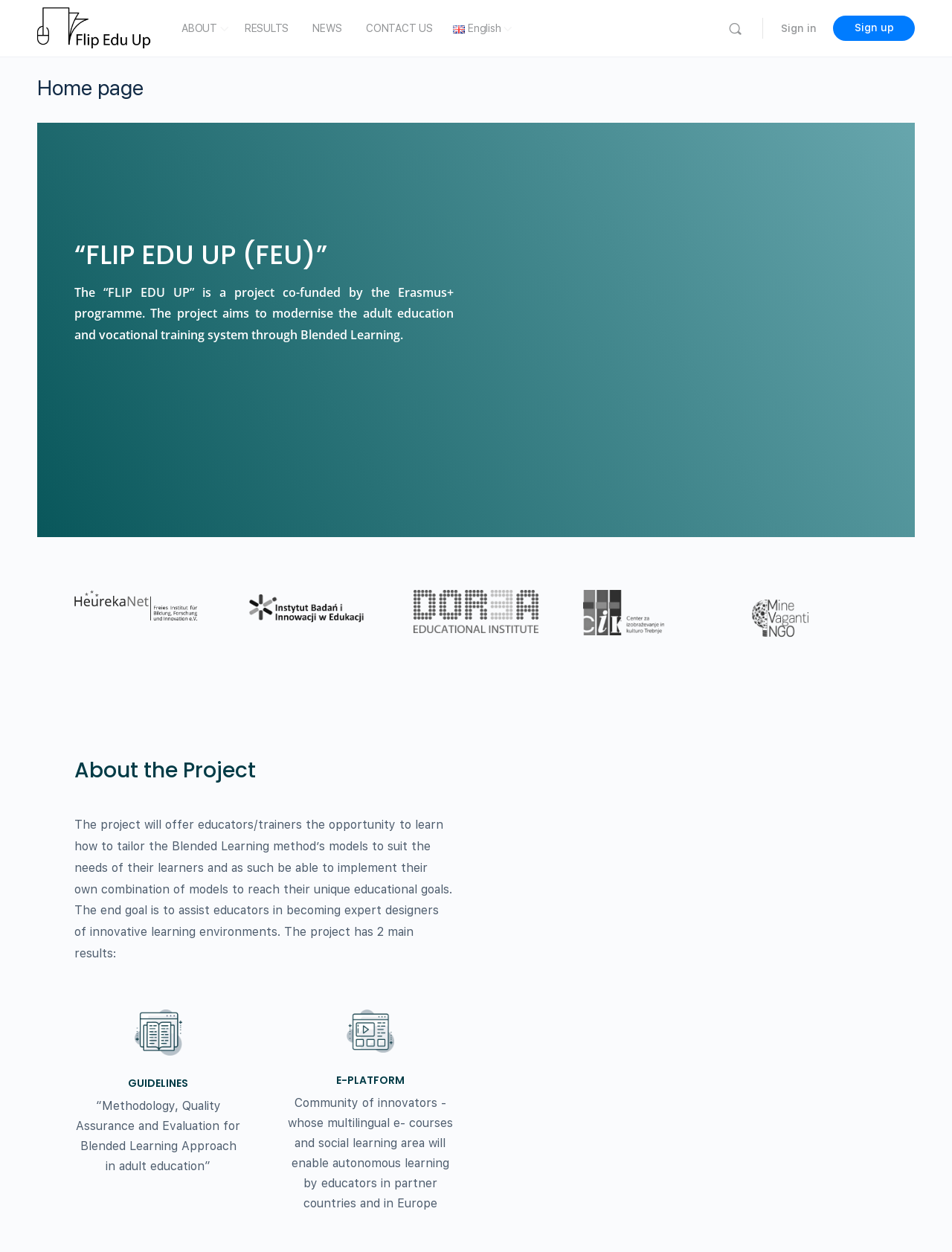Identify the bounding box coordinates for the region to click in order to carry out this instruction: "Sign in to the website". Provide the coordinates using four float numbers between 0 and 1, formatted as [left, top, right, bottom].

[0.811, 0.012, 0.867, 0.033]